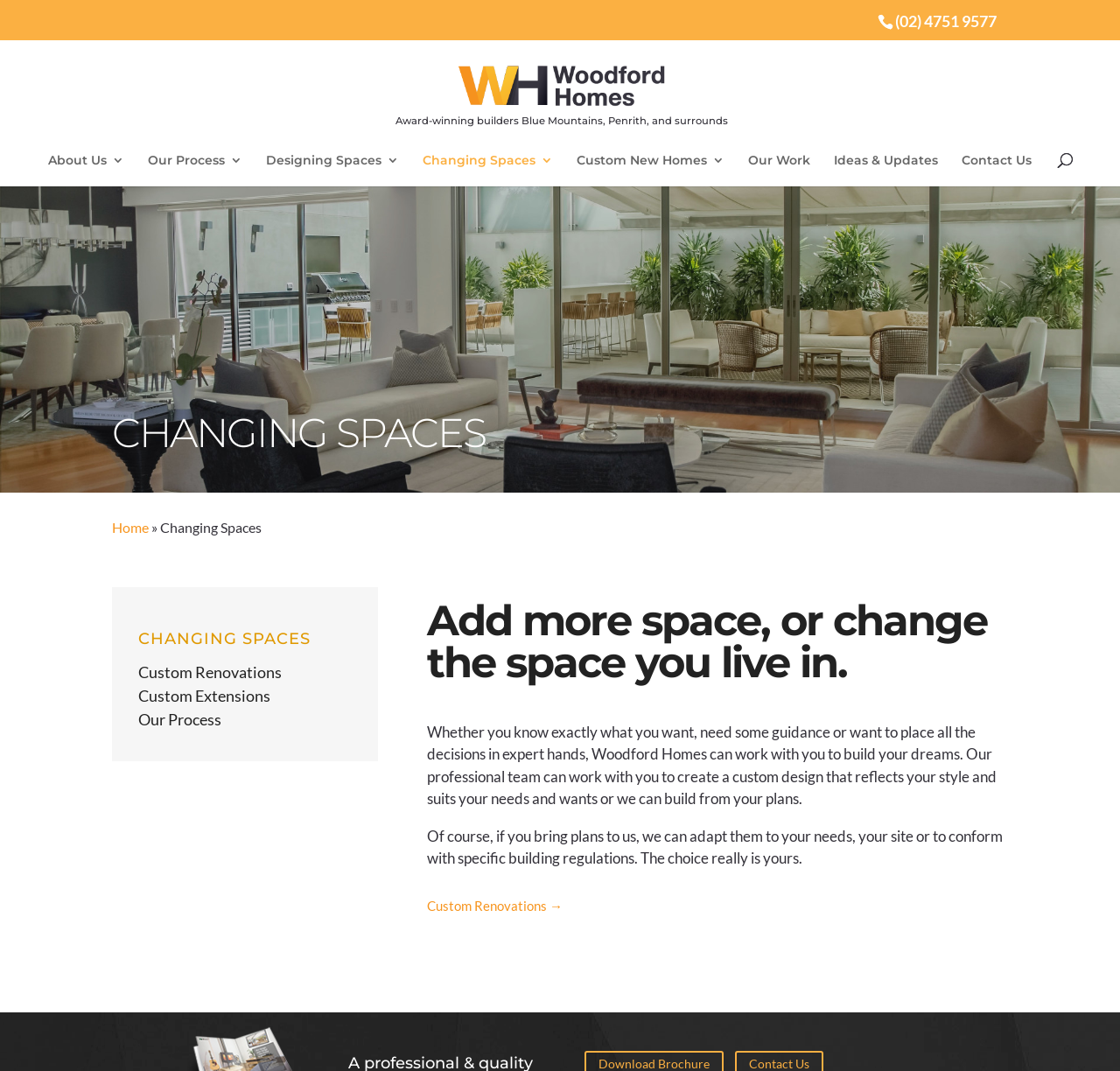Please find the bounding box coordinates of the section that needs to be clicked to achieve this instruction: "Read glowing reviews and recommendations".

None